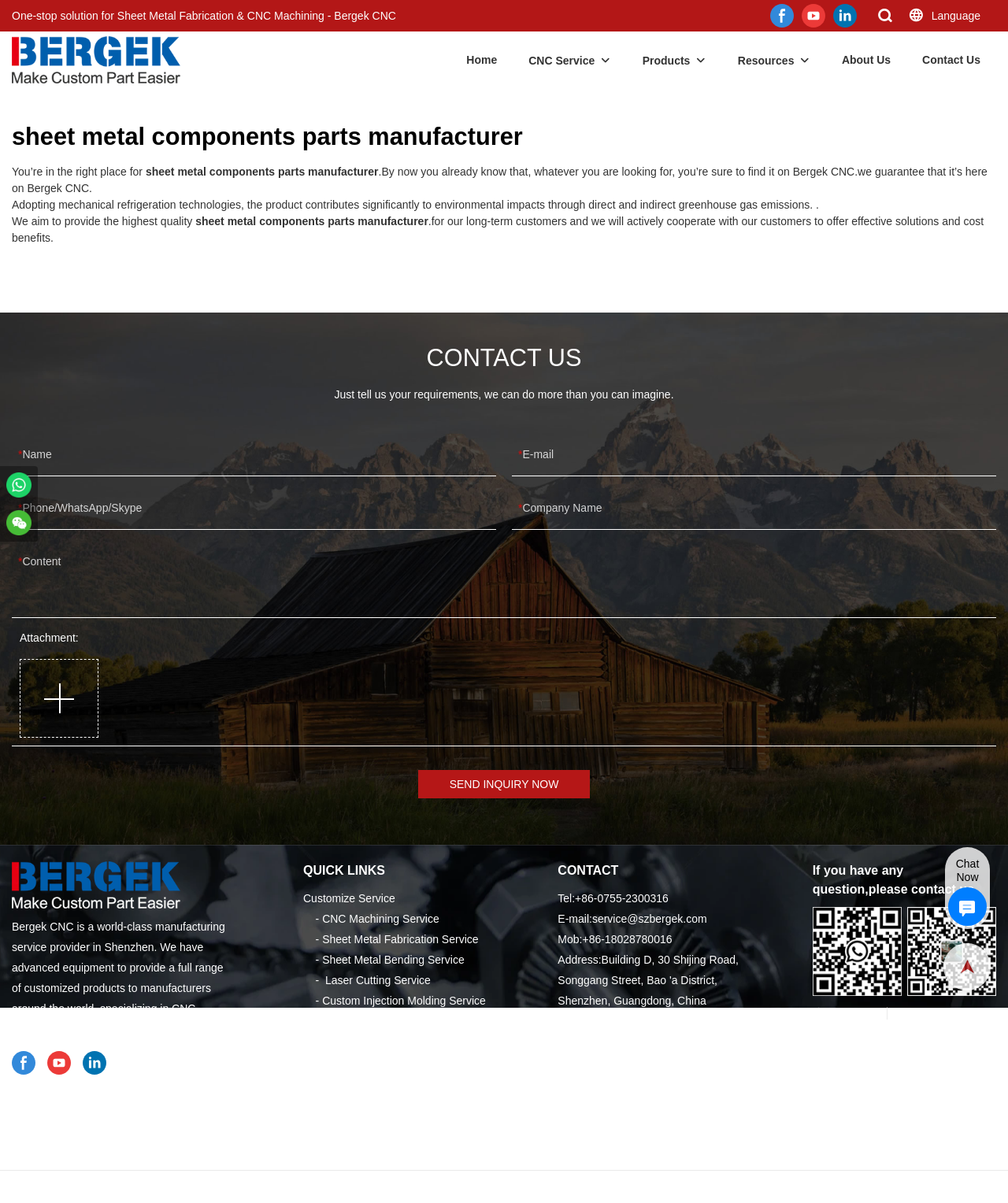Create a detailed narrative describing the layout and content of the webpage.

This webpage is about Bergek CNC, a manufacturer of sheet metal components and parts. At the top of the page, there is a header section with a logo and a navigation menu that includes links to "Home", "CNC Service", "Products", "Resources", "About Us", and "Contact Us". Below the header, there is a hero section with a heading that reads "One-stop solution for Sheet Metal Fabrication & CNC Machining - Bergek CNC". 

On the top-right corner, there are social media links to Facebook, YouTube, and LinkedIn. Next to the social media links, there is a language selection dropdown. 

The main content section is divided into two columns. The left column has a brief introduction to Bergek CNC, highlighting its commitment to providing high-quality products and services. Below the introduction, there is a contact form where visitors can submit their inquiries. The form includes fields for name, email, phone number, company name, and content, as well as an attachment option.

The right column has a section titled "CONTACT US" with a brief message encouraging visitors to contact Bergek CNC for their requirements. Below this section, there is a call-to-action button that reads "SEND INQUIRY NOW".

Further down the page, there is a section that provides more information about Bergek CNC, including its manufacturing capabilities and services. This section is followed by a "QUICK LINKS" section that includes links to various services and products offered by Bergek CNC, such as CNC machining, sheet metal fabrication, and custom injection molding.

At the bottom of the page, there is a footer section that includes links to various pages, including "Customize Service", "CNC Machining Service", "Sheet Metal Fabrication Service", and "About Us". There is also a contact section with phone numbers, email addresses, and a physical address. Additionally, there is a copyright notice and a link to the sitemap.